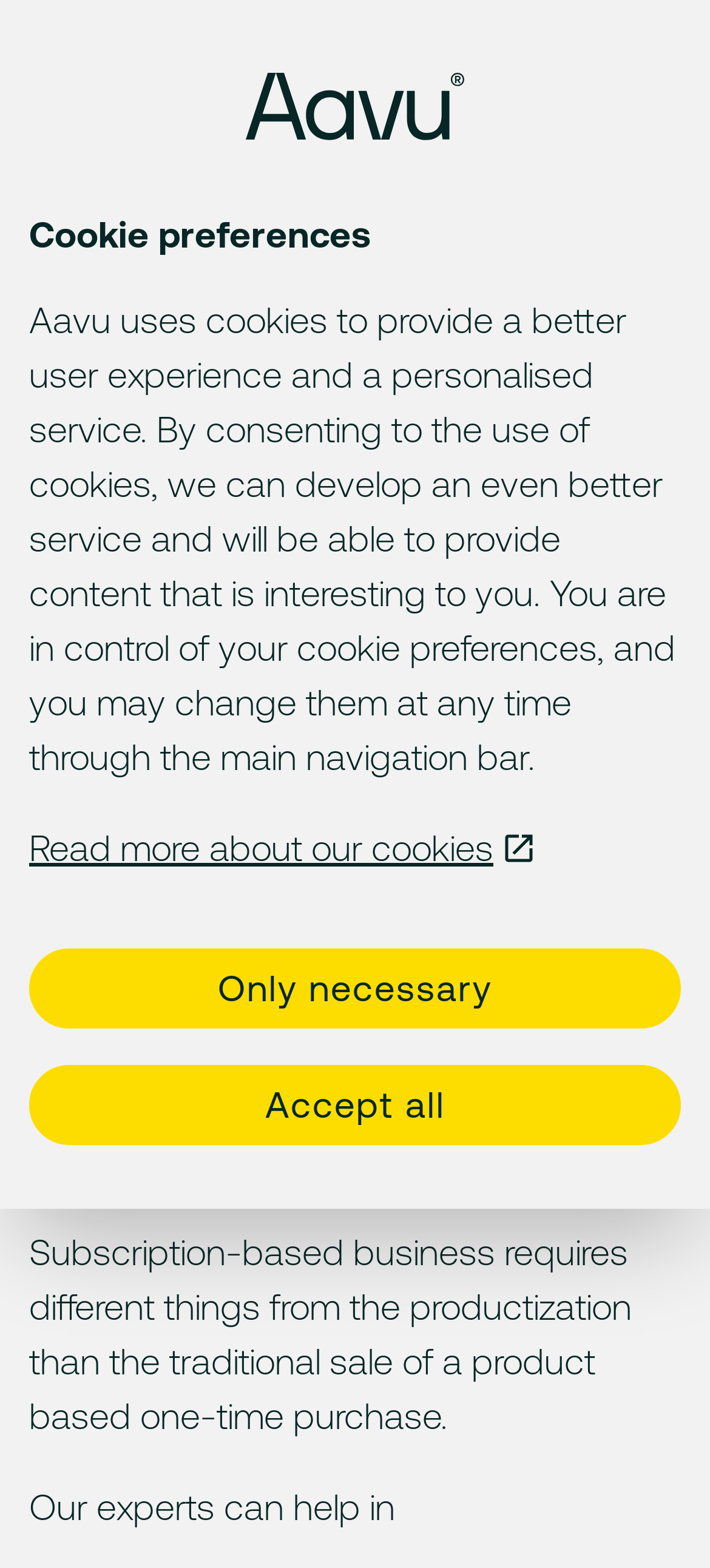Using the format (top-left x, top-left y, bottom-right x, bottom-right y), provide the bounding box coordinates for the described UI element. All values should be floating point numbers between 0 and 1: Read more about our cookies

[0.041, 0.524, 0.756, 0.558]